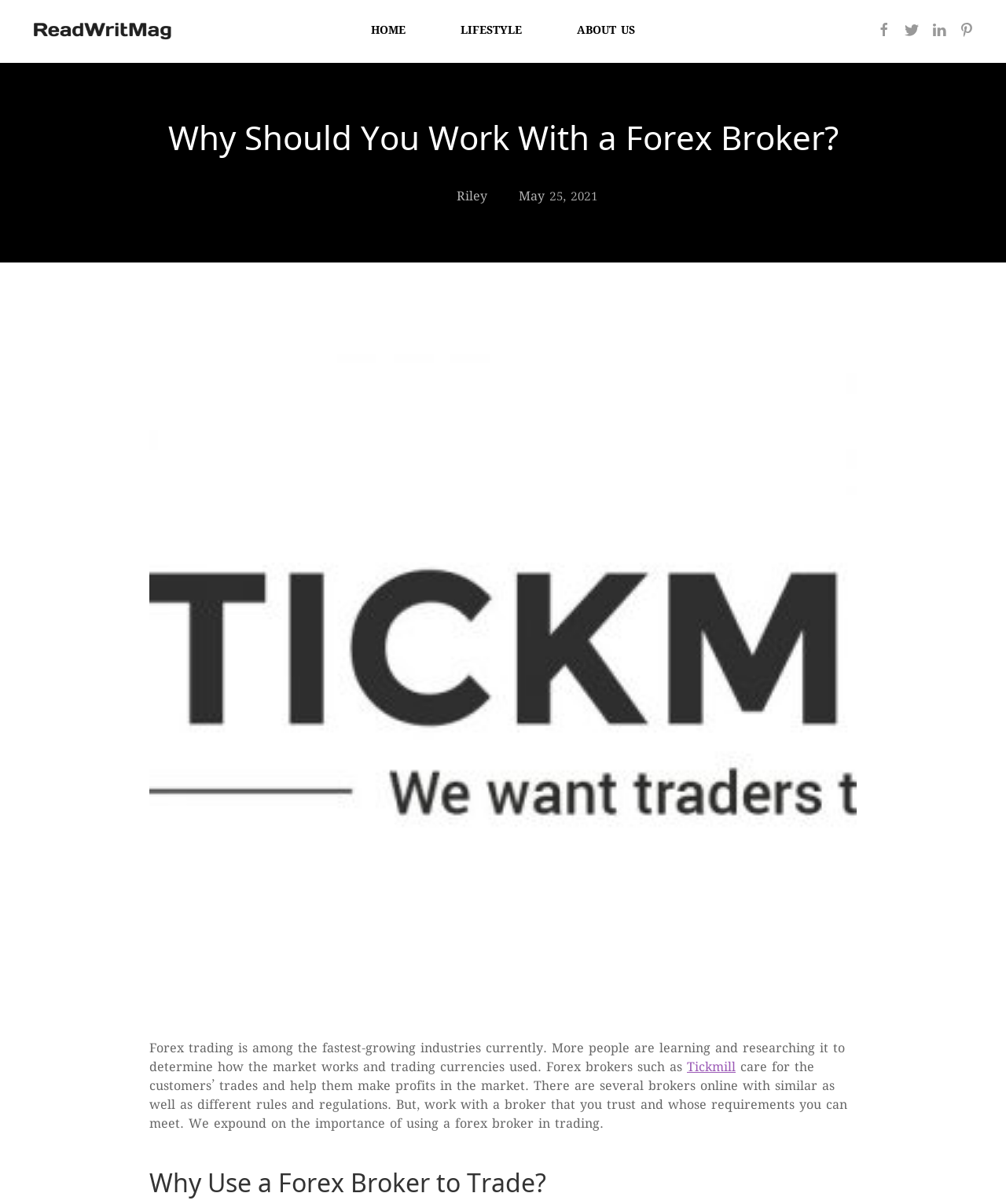What is the website's name?
Refer to the image and provide a one-word or short phrase answer.

readywritermag.com